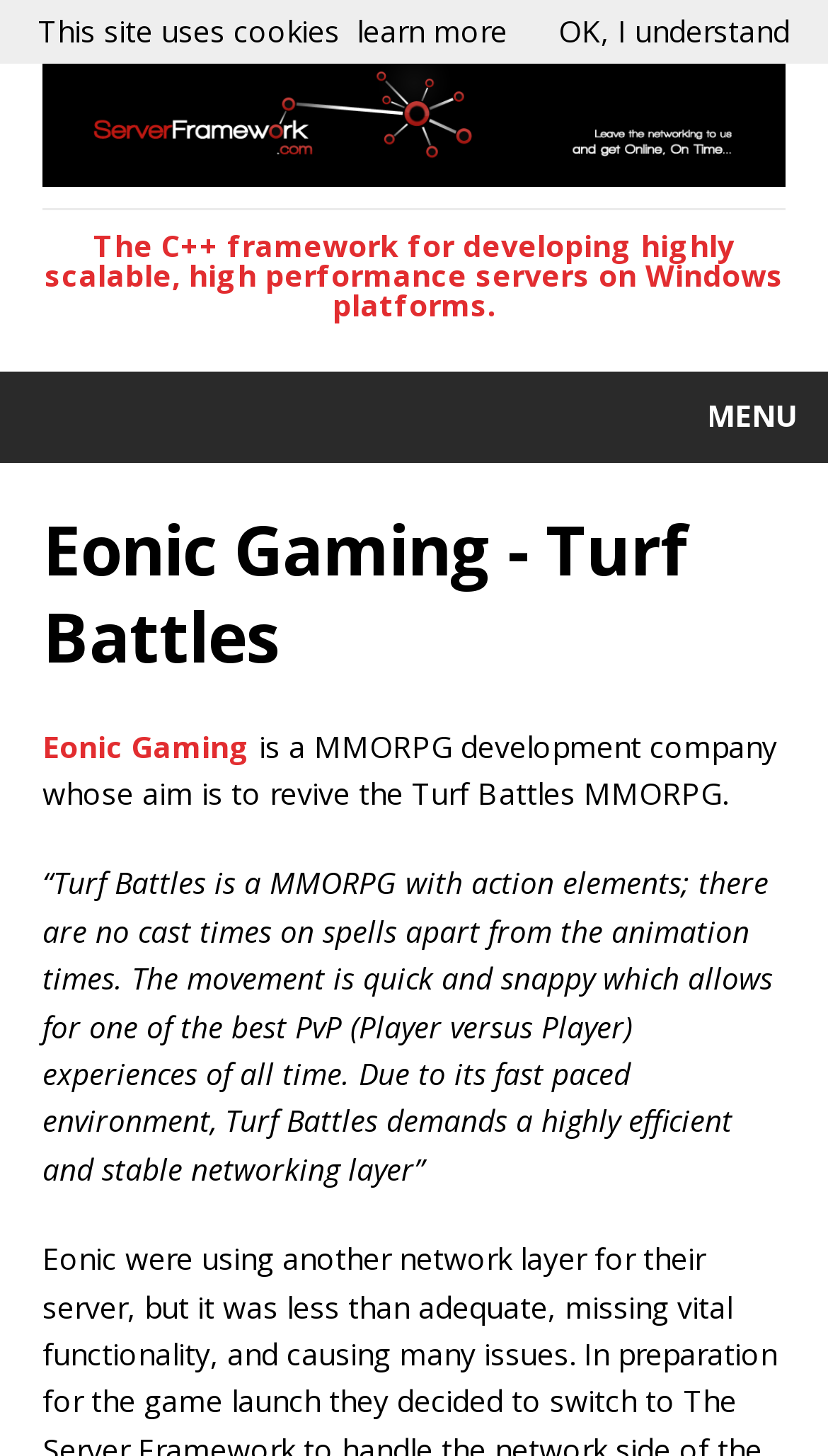Provide a thorough summary of the webpage.

The webpage is about Eonic Gaming, a MMORPG development company, and its game Turf Battles. At the top of the page, there is a link to ServerFramework.com, a C++ framework for developing high-performance servers, accompanied by a small image with the same name. Below this, there is a menu button labeled "MENU" that, when expanded, reveals a header section with the title "Eonic Gaming - Turf Battles" and a link to Eonic Gaming.

In the main content area, there is a brief description of Eonic Gaming, stating that it aims to revive the Turf Battles MMORPG. This is followed by a longer paragraph describing the gameplay of Turf Battles, highlighting its fast-paced environment and efficient networking layer.

At the very top of the page, there is a notification bar with a message "This site uses cookies" and two links, "learn more" and "OK, I understand", allowing users to respond to the cookie notification.